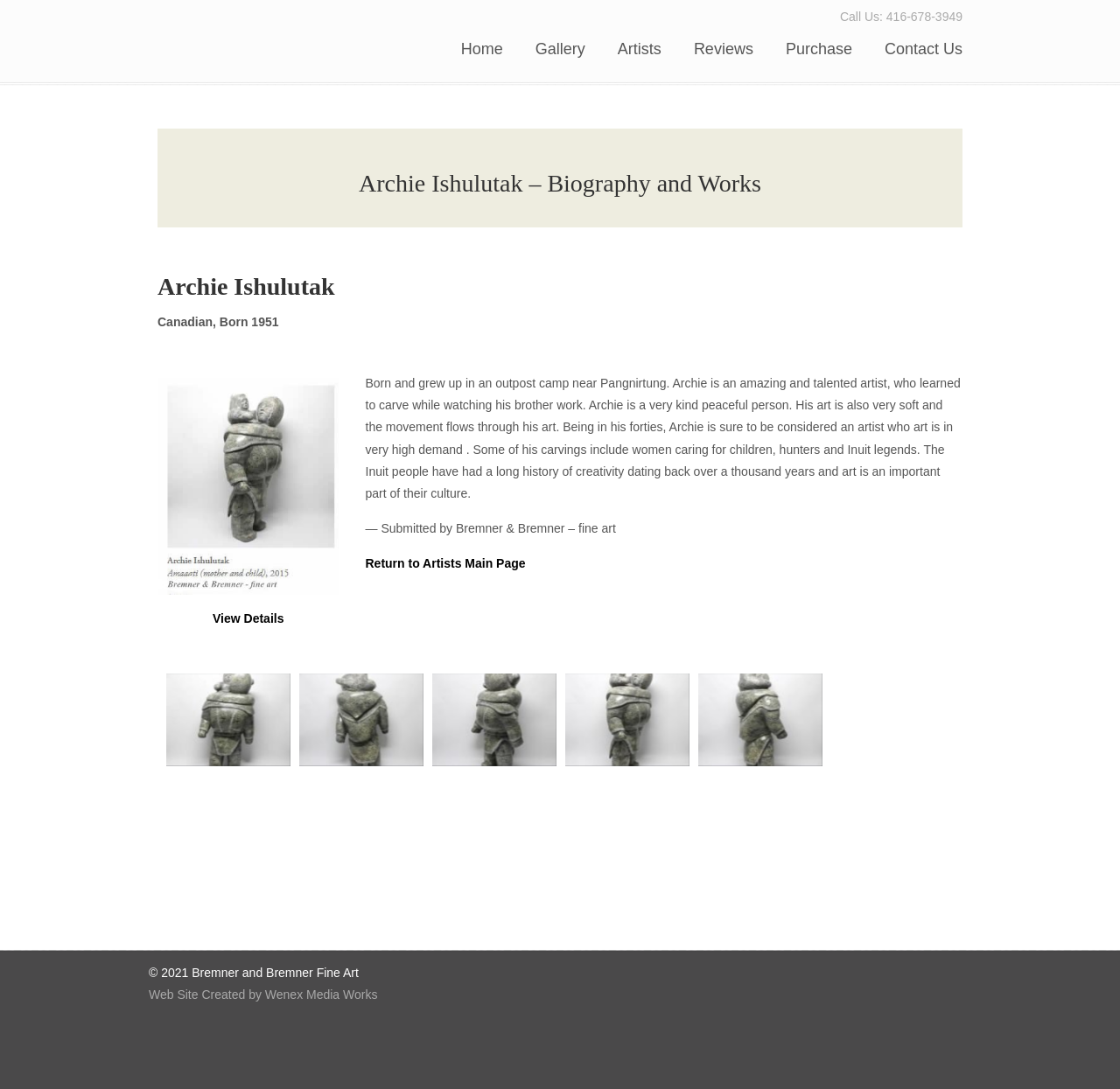Pinpoint the bounding box coordinates of the clickable element needed to complete the instruction: "Visit My WordPress". The coordinates should be provided as four float numbers between 0 and 1: [left, top, right, bottom].

[0.141, 0.005, 0.297, 0.073]